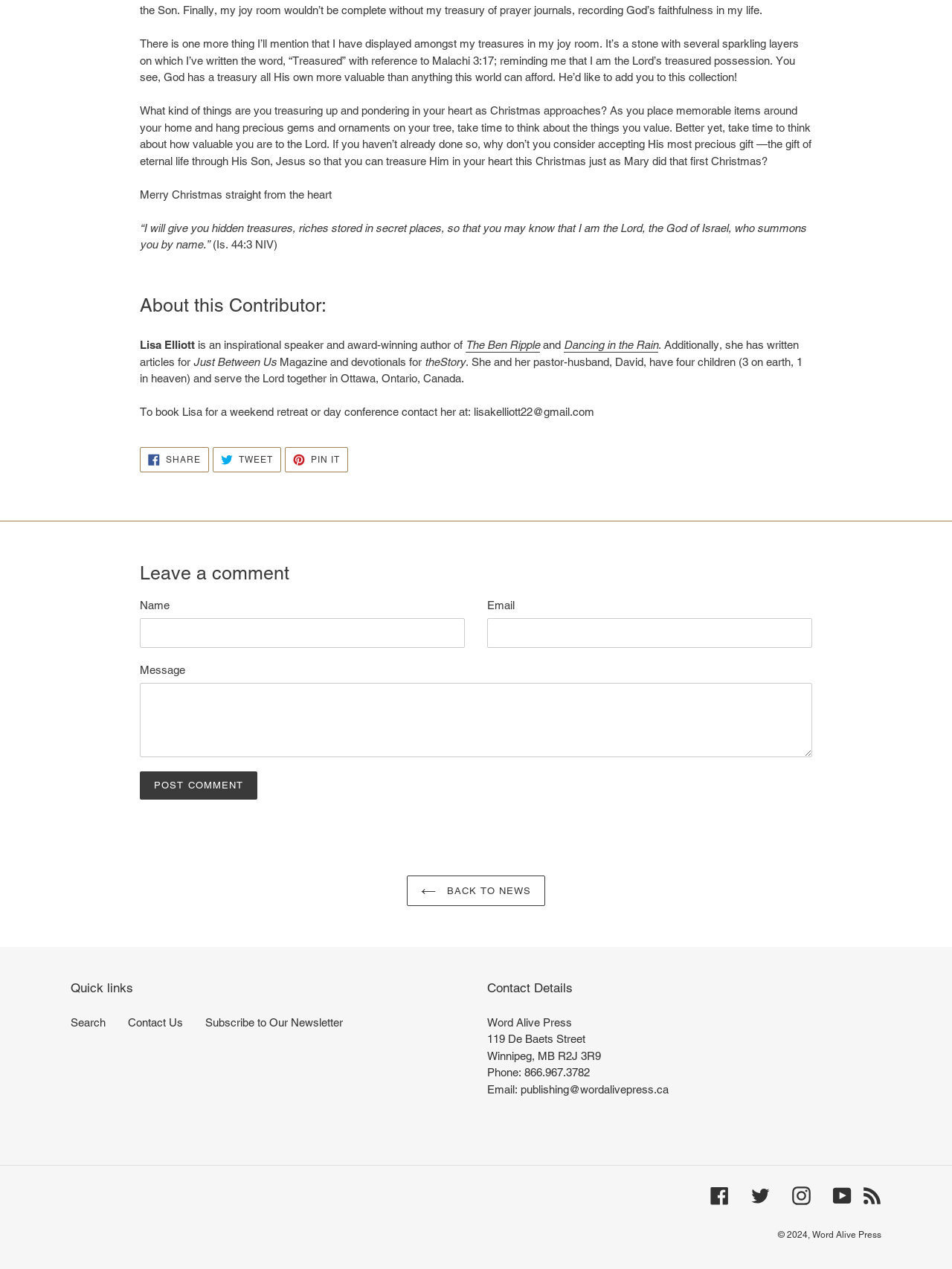Determine the bounding box coordinates of the clickable region to carry out the instruction: "Share on Facebook".

[0.147, 0.352, 0.22, 0.372]